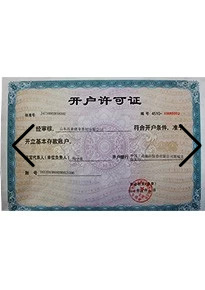Give a detailed account of the contents of the image.

The image features a certificate identified as an "开户许可证," which translates to "Account Opening License" in English. This document is typically used in financial and business contexts, signifying the authorization for opening an account, possibly in a banking or corporate setting. The certificate showcases intricate border designs and contains specific text indicating official approval, likely including details such as the issuing authority and relevant registration numbers. Additionally, there is a red stamp or seal, which is often a common feature in official documents, signifying authenticity. The overall presentation of the certificate suggests a formal and legal significance, reinforcing its role in business transactions.